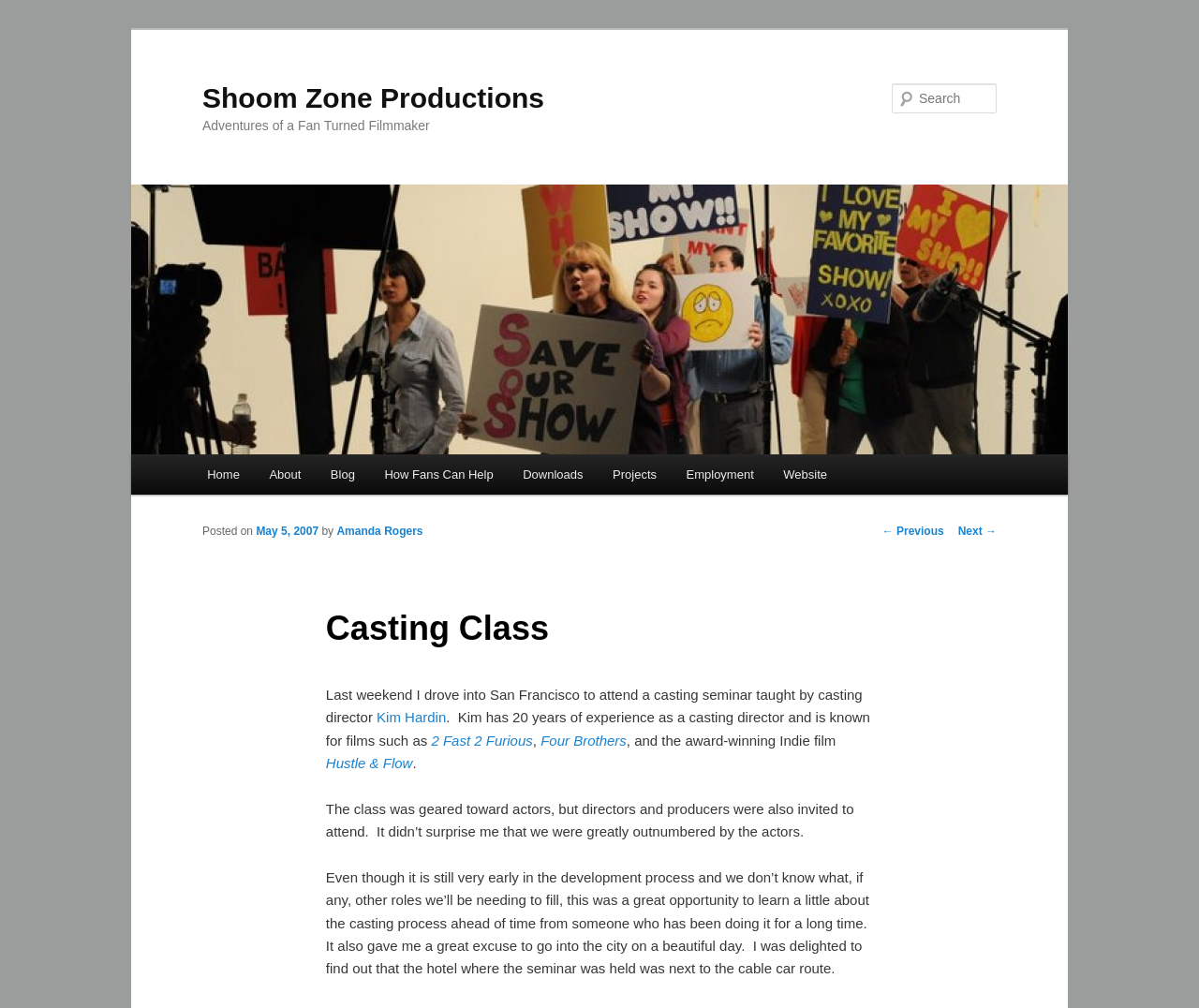Given the element description, predict the bounding box coordinates in the format (top-left x, top-left y, bottom-right x, bottom-right y), using floating point numbers between 0 and 1: name="s" placeholder="Press enter to search"

None